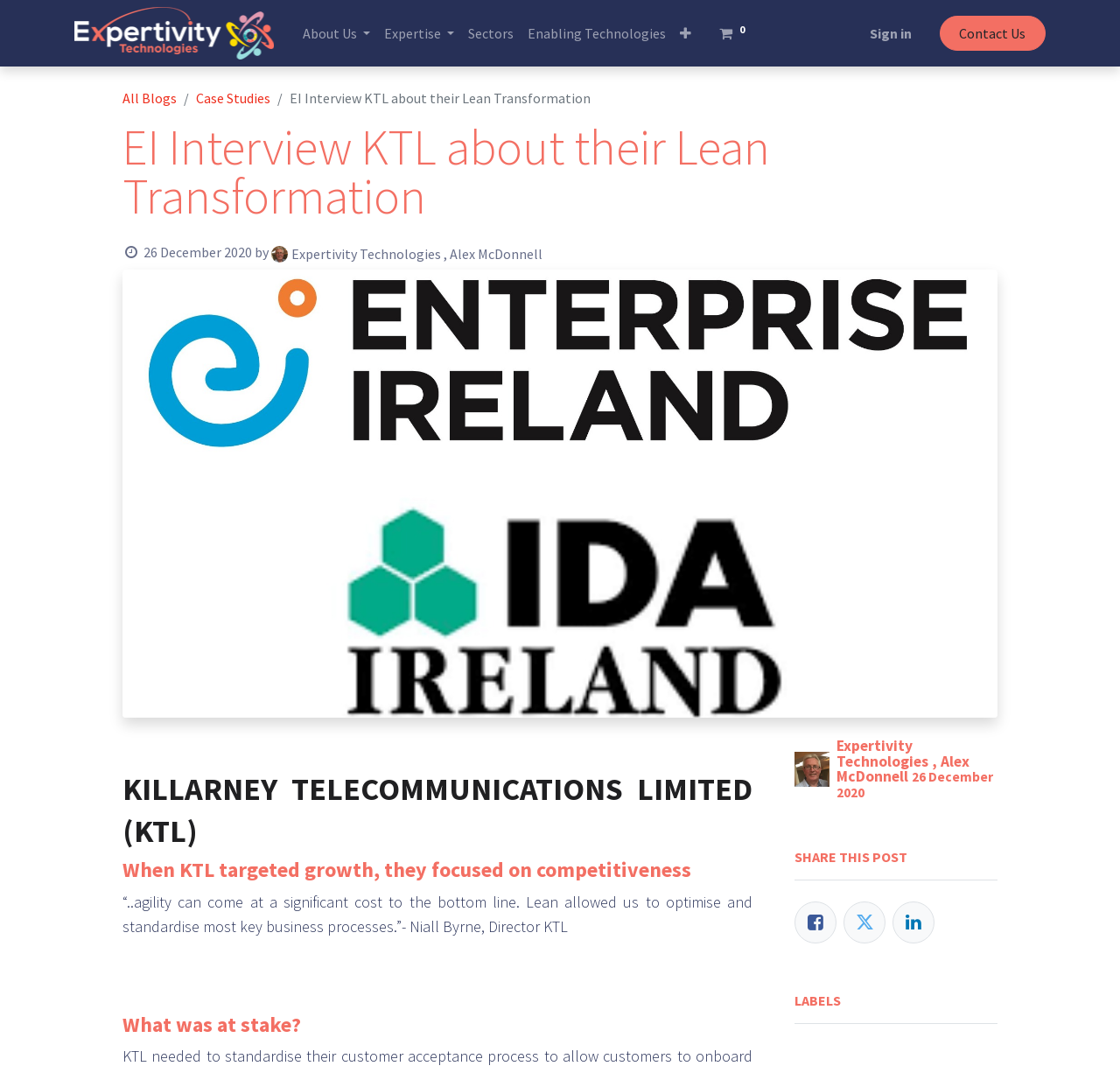Please identify the bounding box coordinates of the element I should click to complete this instruction: 'Click the logo of Expertivity Technologies'. The coordinates should be given as four float numbers between 0 and 1, like this: [left, top, right, bottom].

[0.066, 0.007, 0.245, 0.055]